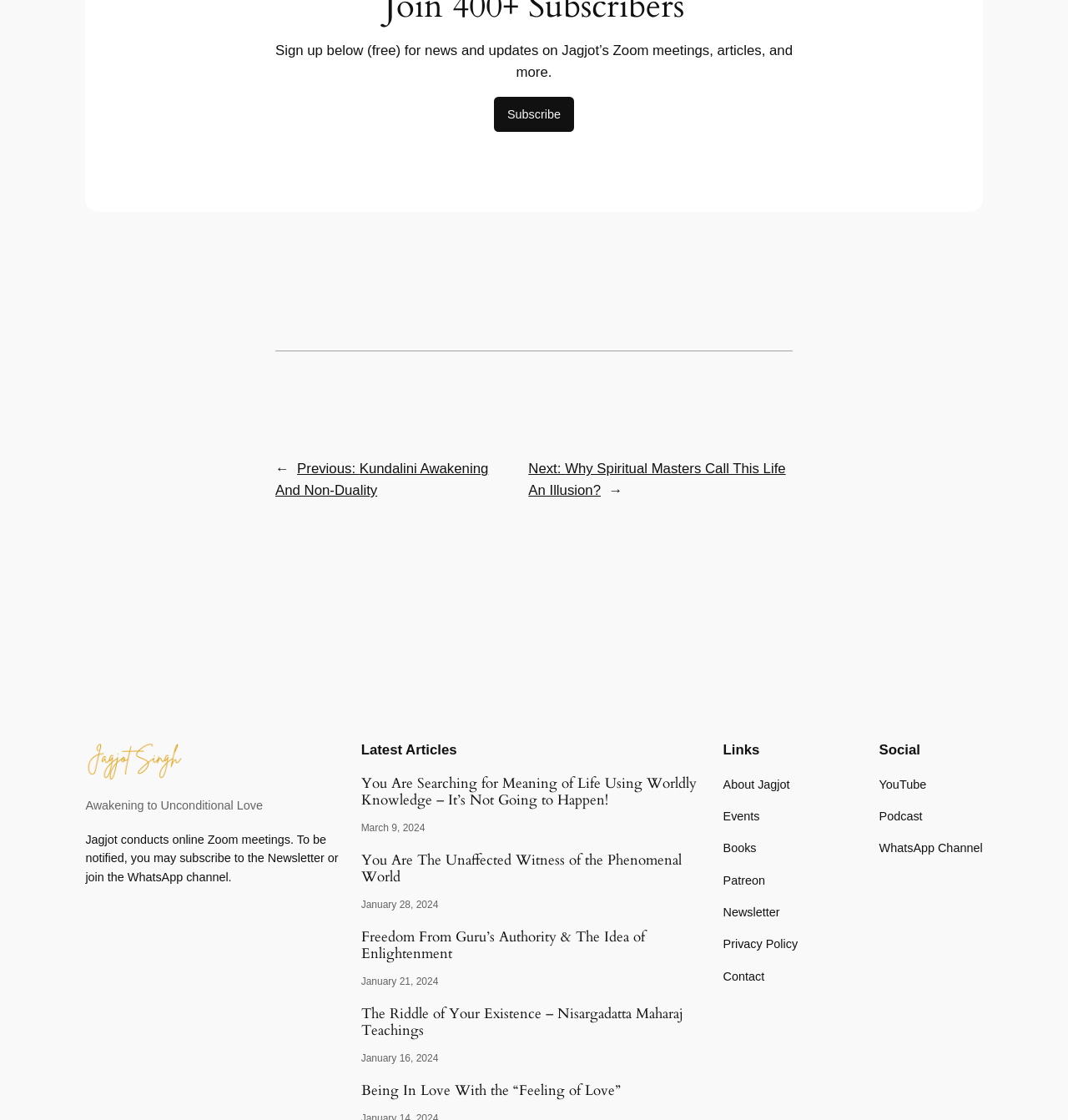What is the date of the article 'The Riddle of Your Existence – Nisargadatta Maharaj Teachings'?
Provide a thorough and detailed answer to the question.

The time element associated with the article 'The Riddle of Your Existence – Nisargadatta Maharaj Teachings' has a text content of 'January 16, 2024', which suggests that this is the date of the article.